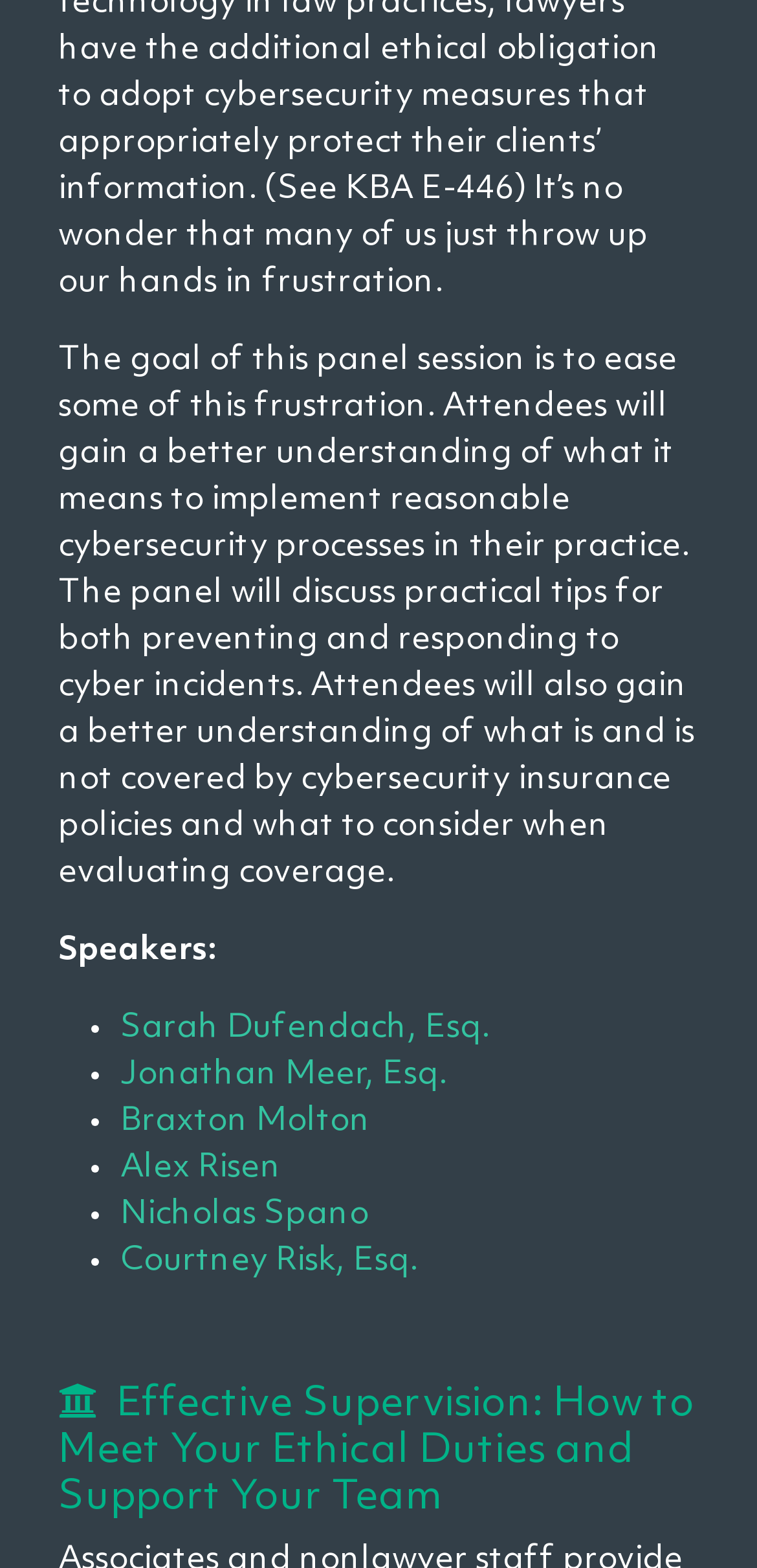How many speakers are listed?
Refer to the image and give a detailed response to the question.

By counting the number of ListMarker elements (869, 871, 873, 875, 877) and their corresponding link elements (870, 872, 874, 876, 878), I can determine that there are 5 speakers listed.